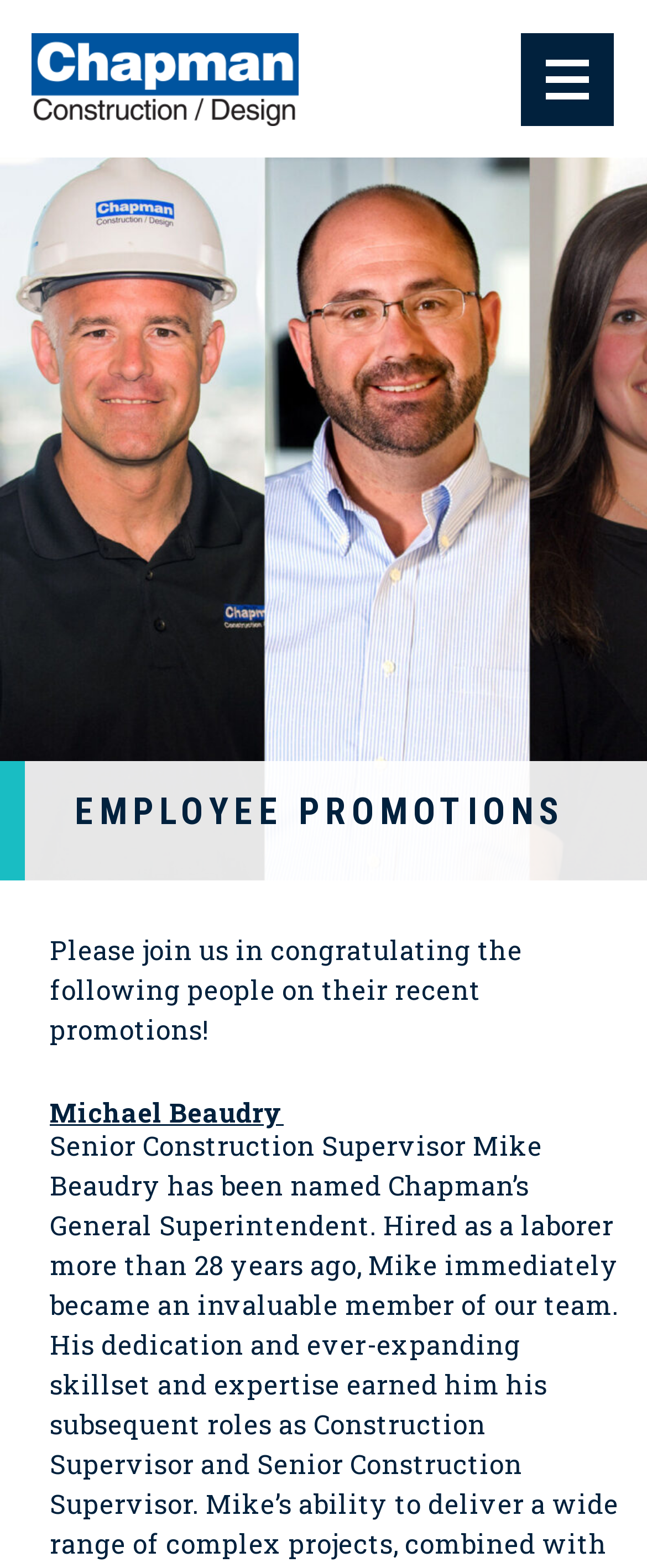Who is the first employee mentioned?
Can you give a detailed and elaborate answer to the question?

I found the first employee mentioned by looking at the heading 'Michael Beaudry' which is a separate section on the webpage, indicating that Michael Beaudry is one of the employees being congratulated.